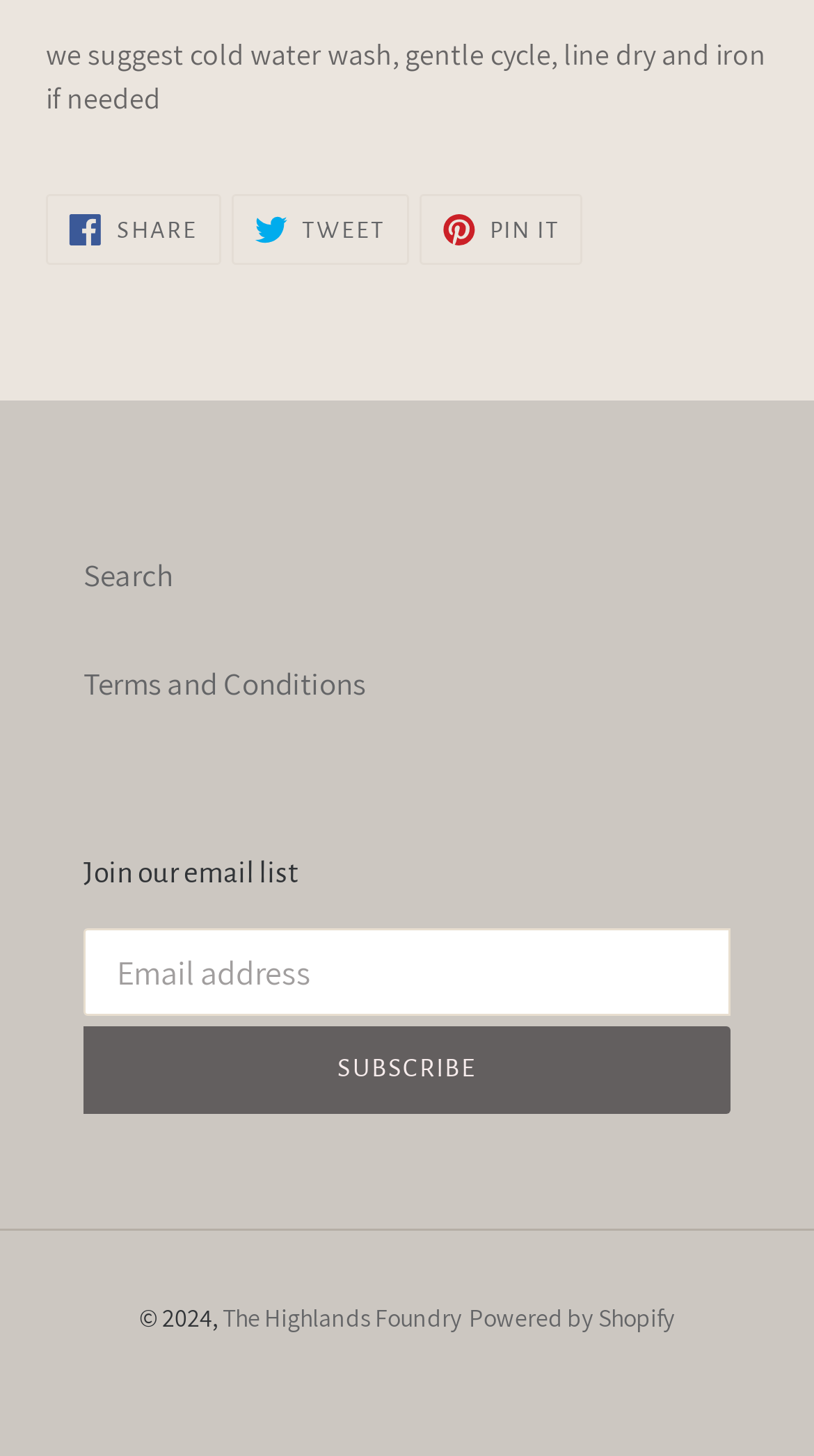Please specify the bounding box coordinates for the clickable region that will help you carry out the instruction: "Subscribe".

[0.103, 0.705, 0.897, 0.765]